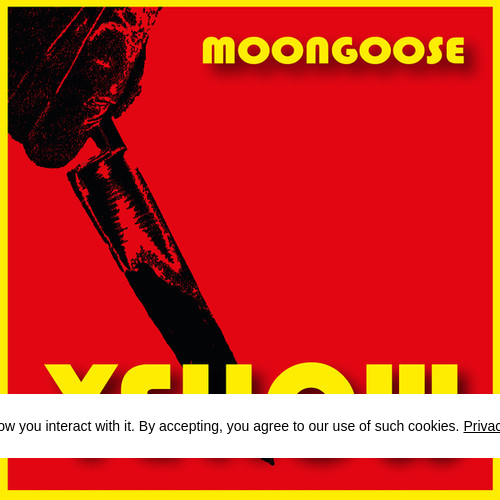Answer in one word or a short phrase: 
What is the color of the title 'MOONGOSE'?

Yellow